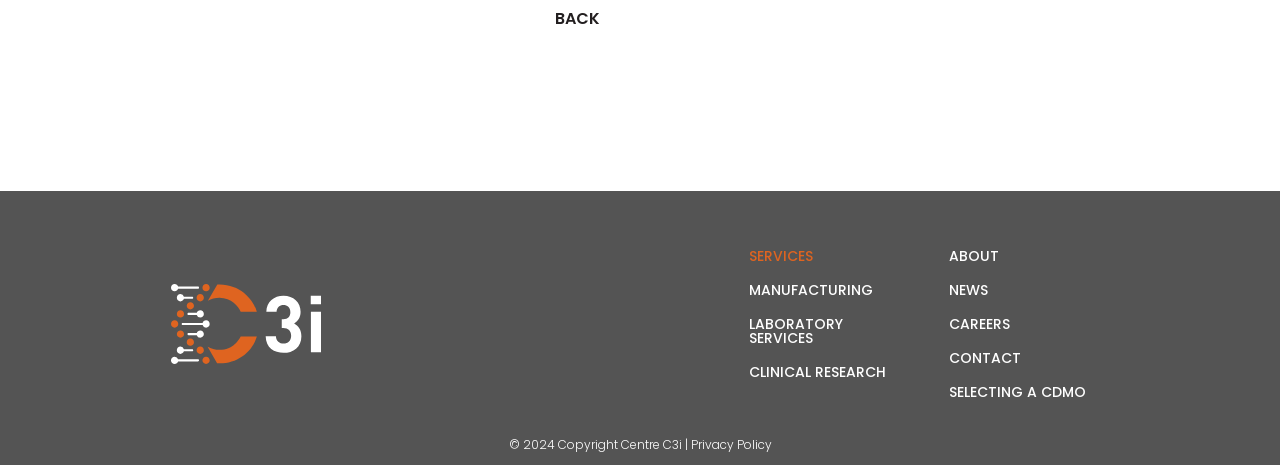Please analyze the image and give a detailed answer to the question:
How many links are there in the services section?

I counted the number of links in the services section, which are 'MANUFACTURING', 'LABORATORY SERVICES', and 'CLINICAL RESEARCH', and found that there are 3 links in total.